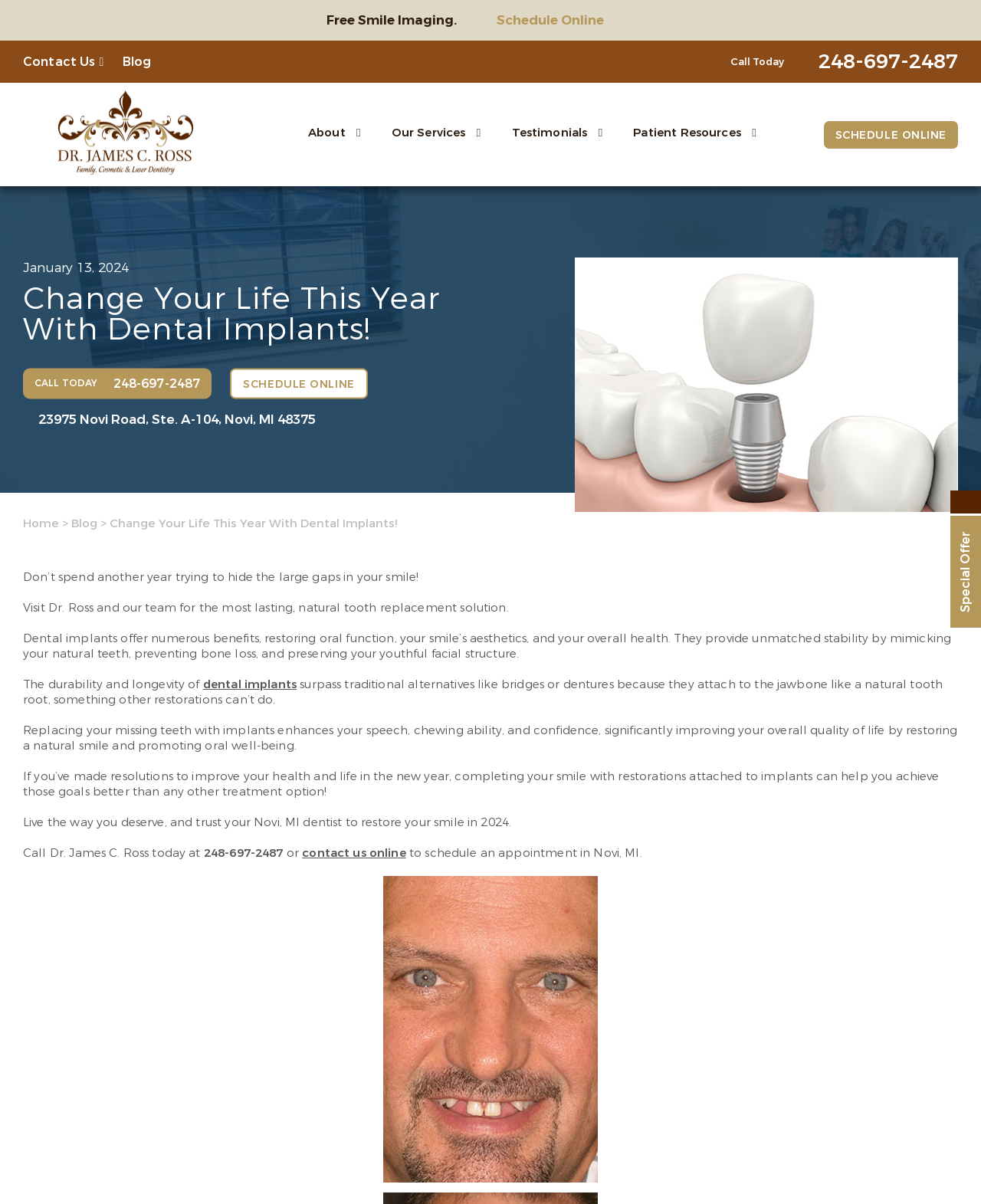Please identify the bounding box coordinates of the element I need to click to follow this instruction: "Visit the home page".

None